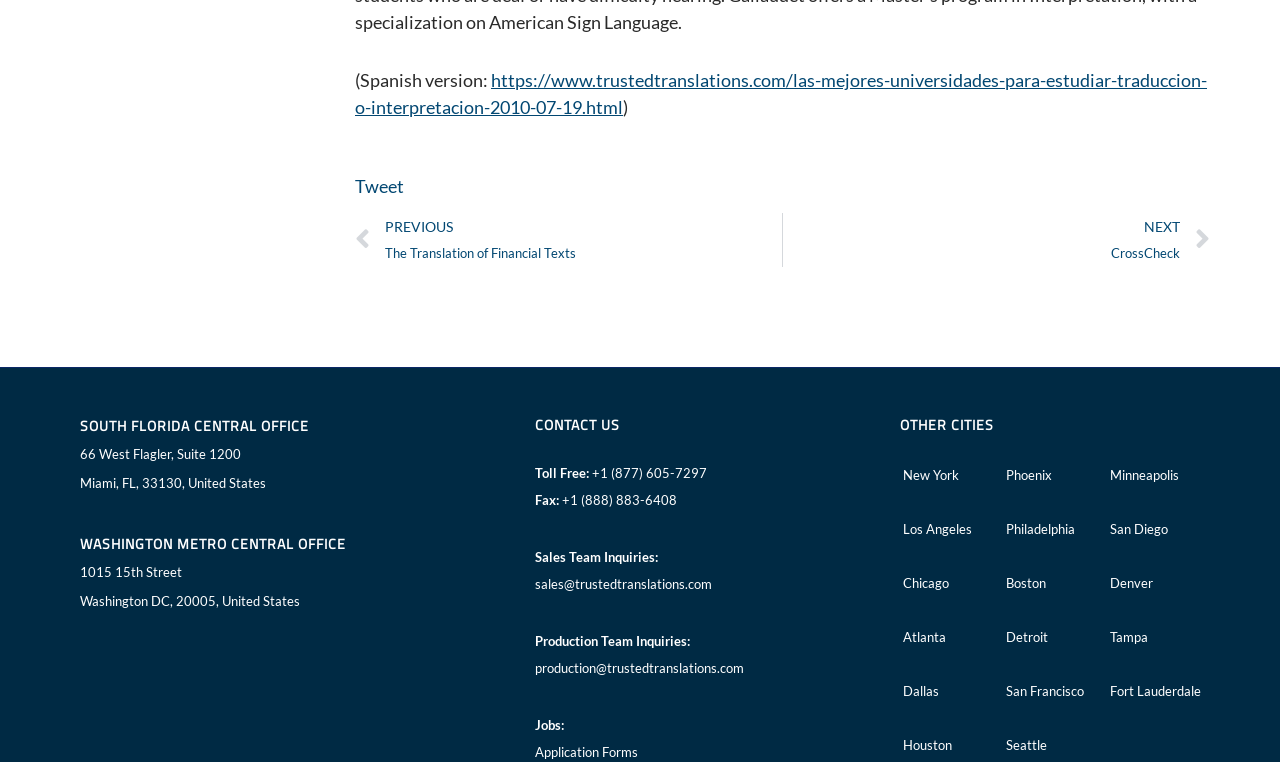Highlight the bounding box coordinates of the region I should click on to meet the following instruction: "Tweet".

[0.277, 0.229, 0.316, 0.258]